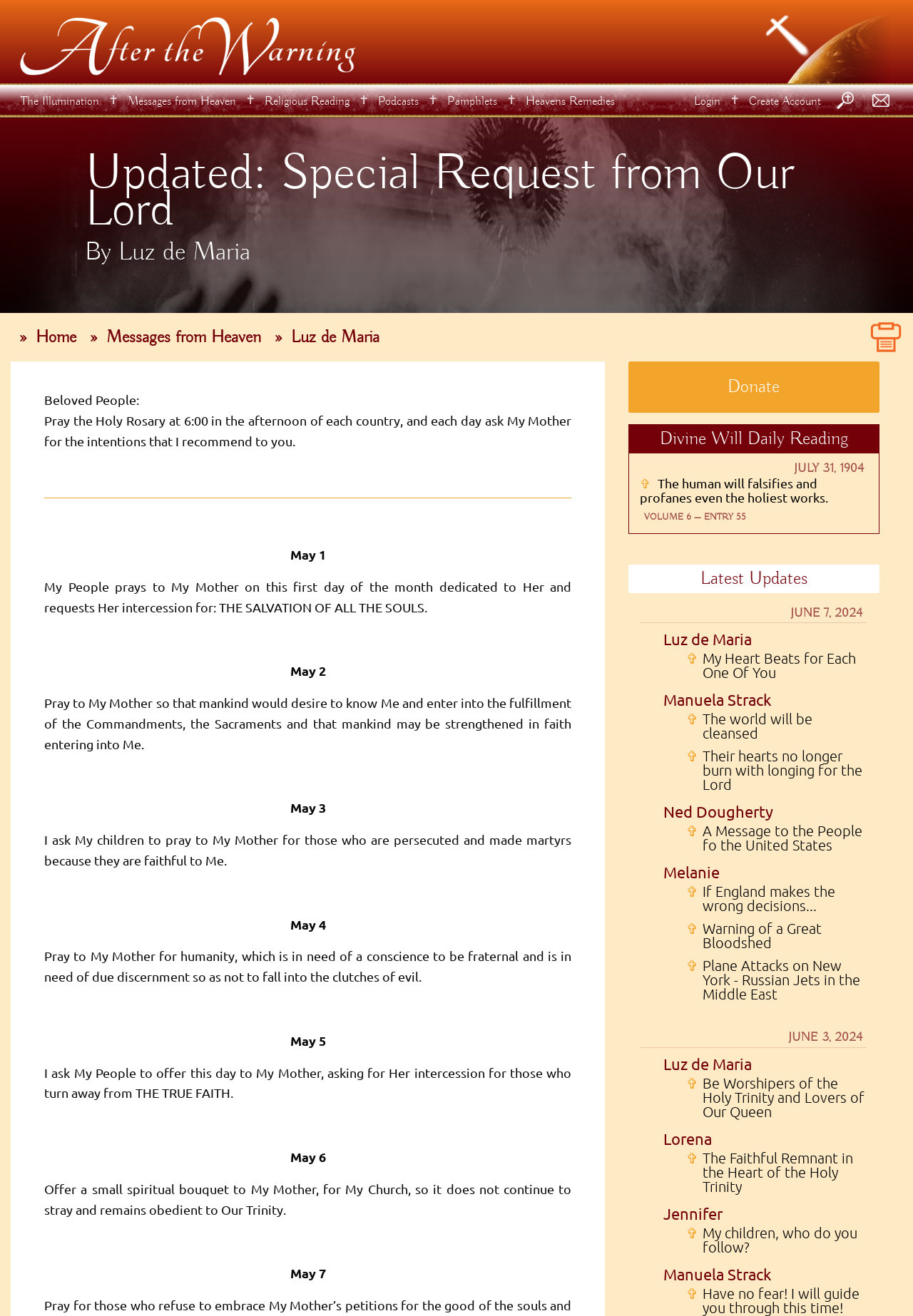Find the bounding box coordinates of the clickable element required to execute the following instruction: "Search for something". Provide the coordinates as four float numbers between 0 and 1, i.e., [left, top, right, bottom].

[0.916, 0.07, 0.935, 0.083]